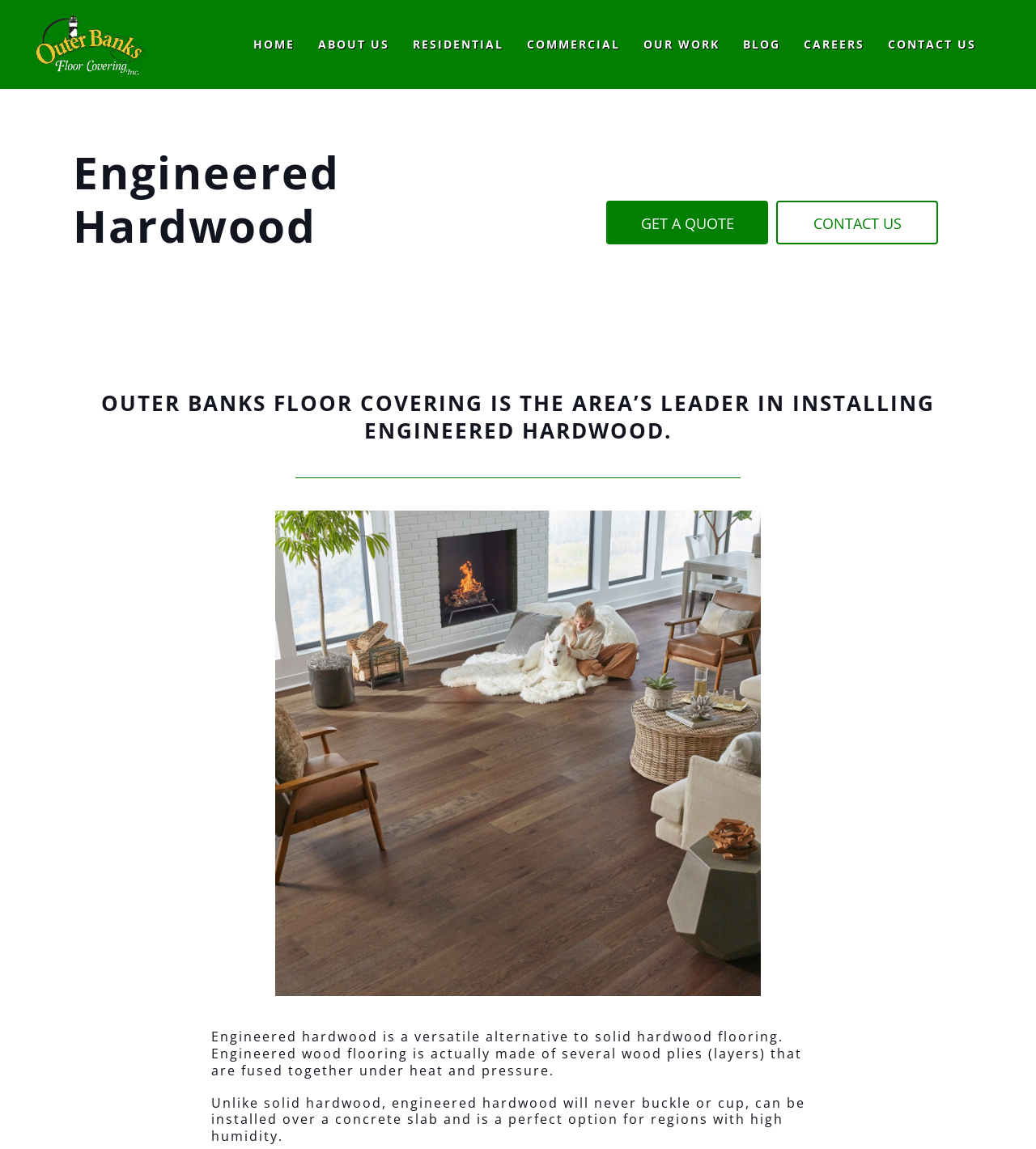Bounding box coordinates should be provided in the format (top-left x, top-left y, bottom-right x, bottom-right y) with all values between 0 and 1. Identify the bounding box for this UI element: Home

[0.234, 0.021, 0.295, 0.057]